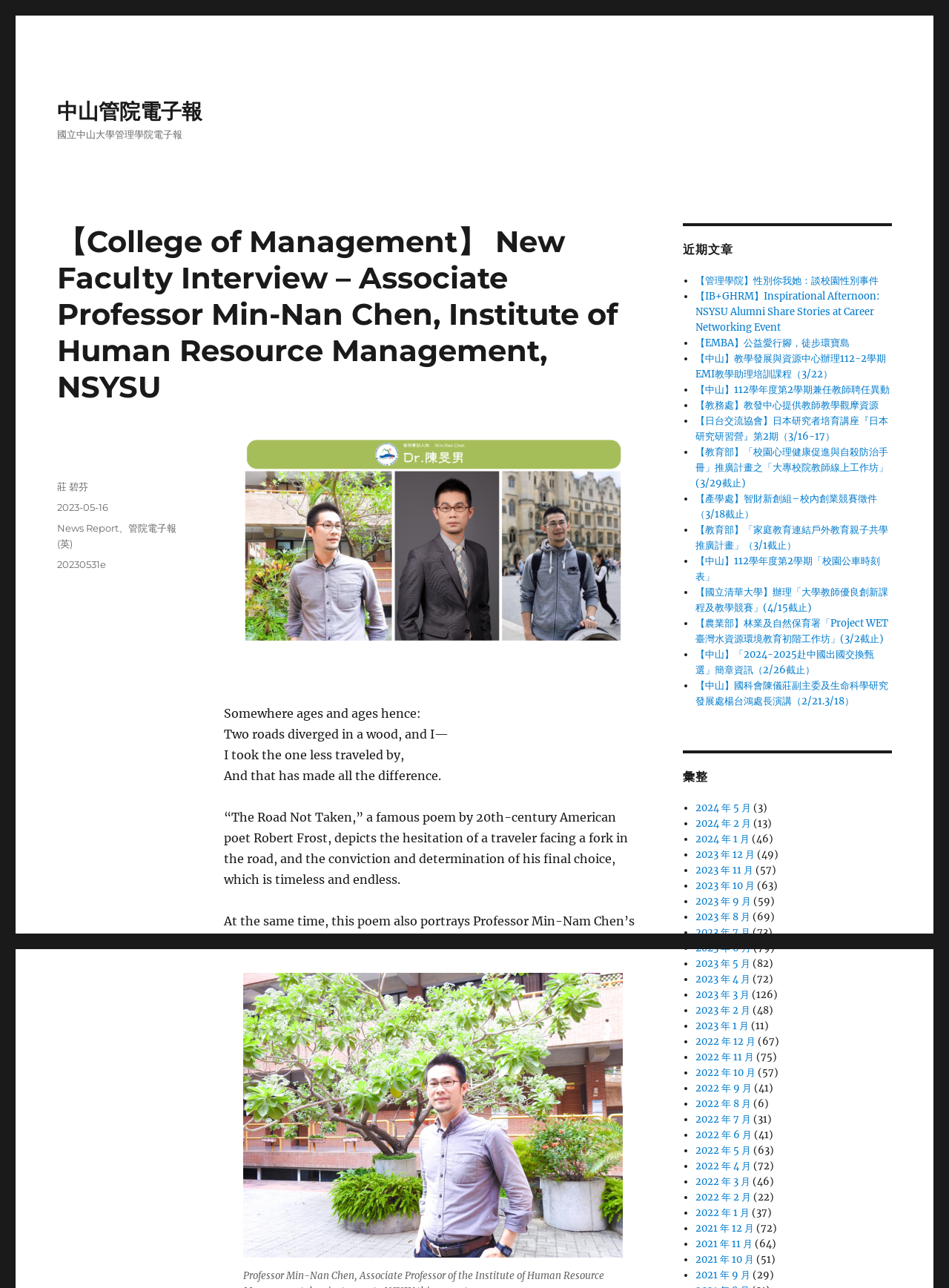Determine the bounding box coordinates in the format (top-left x, top-left y, bottom-right x, bottom-right y). Ensure all values are floating point numbers between 0 and 1. Identify the bounding box of the UI element described by: 2023 年 6 月

[0.733, 0.731, 0.791, 0.741]